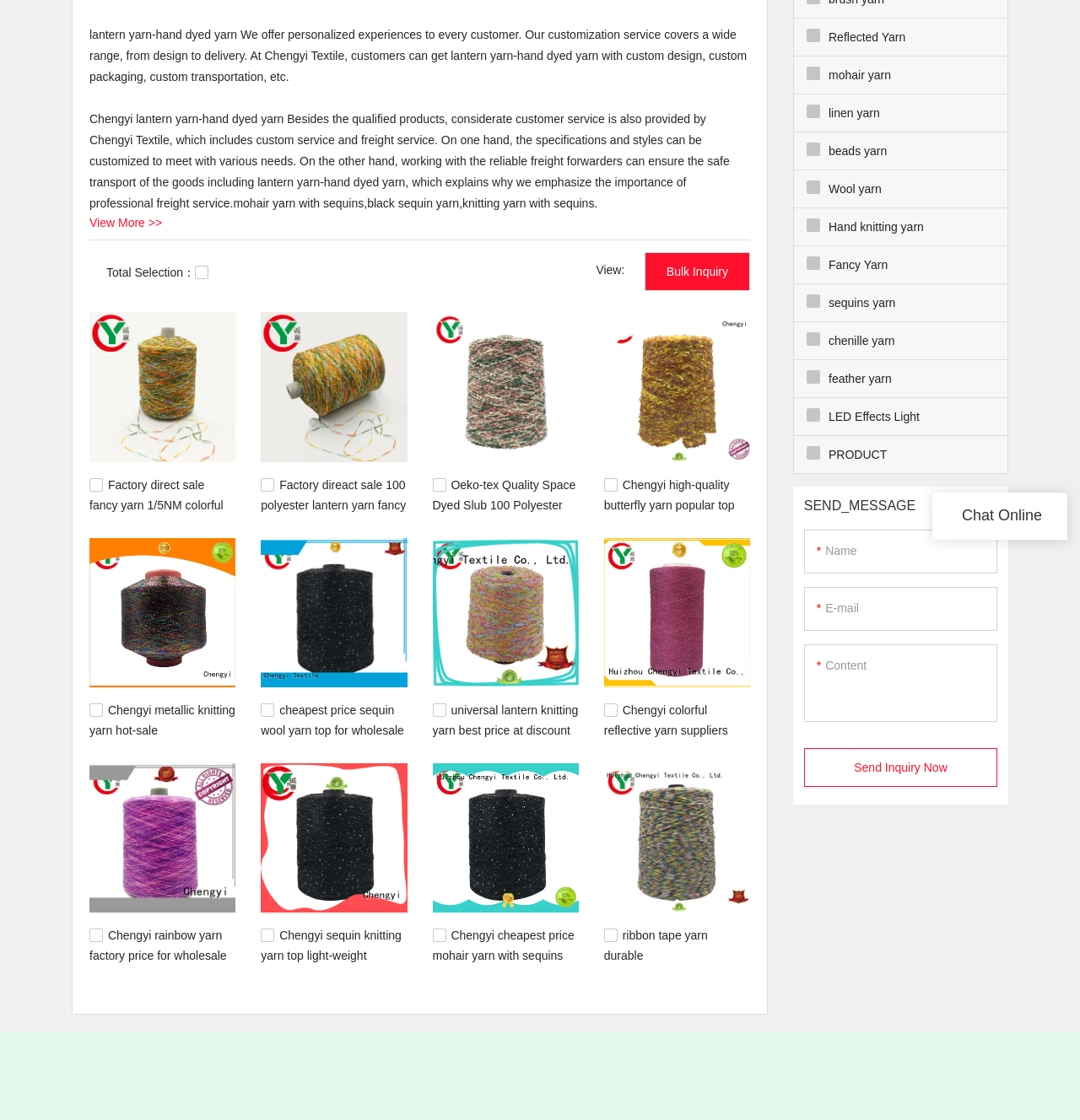Locate the UI element described as follows: "chenille yarn". Return the bounding box coordinates as four float numbers between 0 and 1 in the order [left, top, right, bottom].

[0.735, 0.287, 0.933, 0.321]